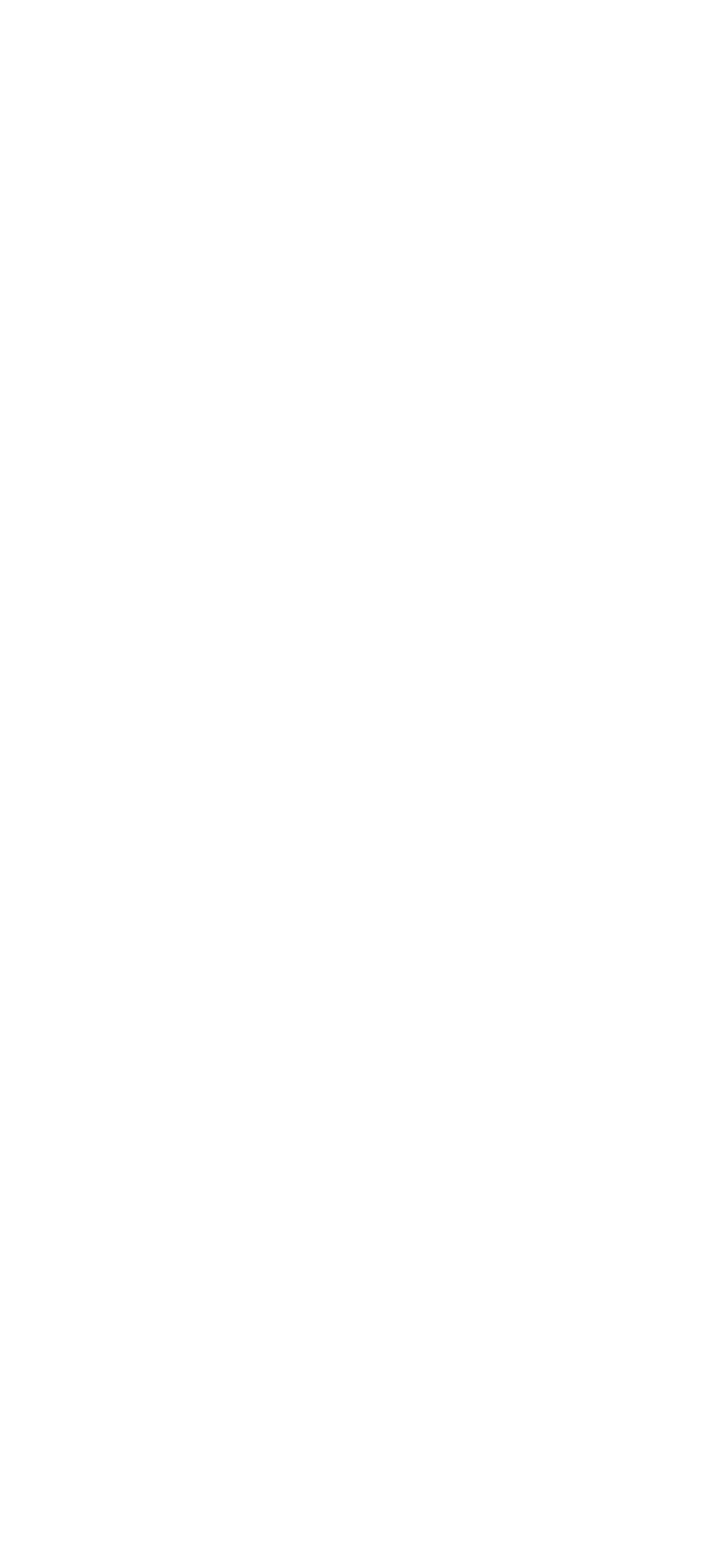Identify the bounding box coordinates for the element that needs to be clicked to fulfill this instruction: "Contact Thermo King". Provide the coordinates in the format of four float numbers between 0 and 1: [left, top, right, bottom].

[0.038, 0.943, 0.203, 0.971]